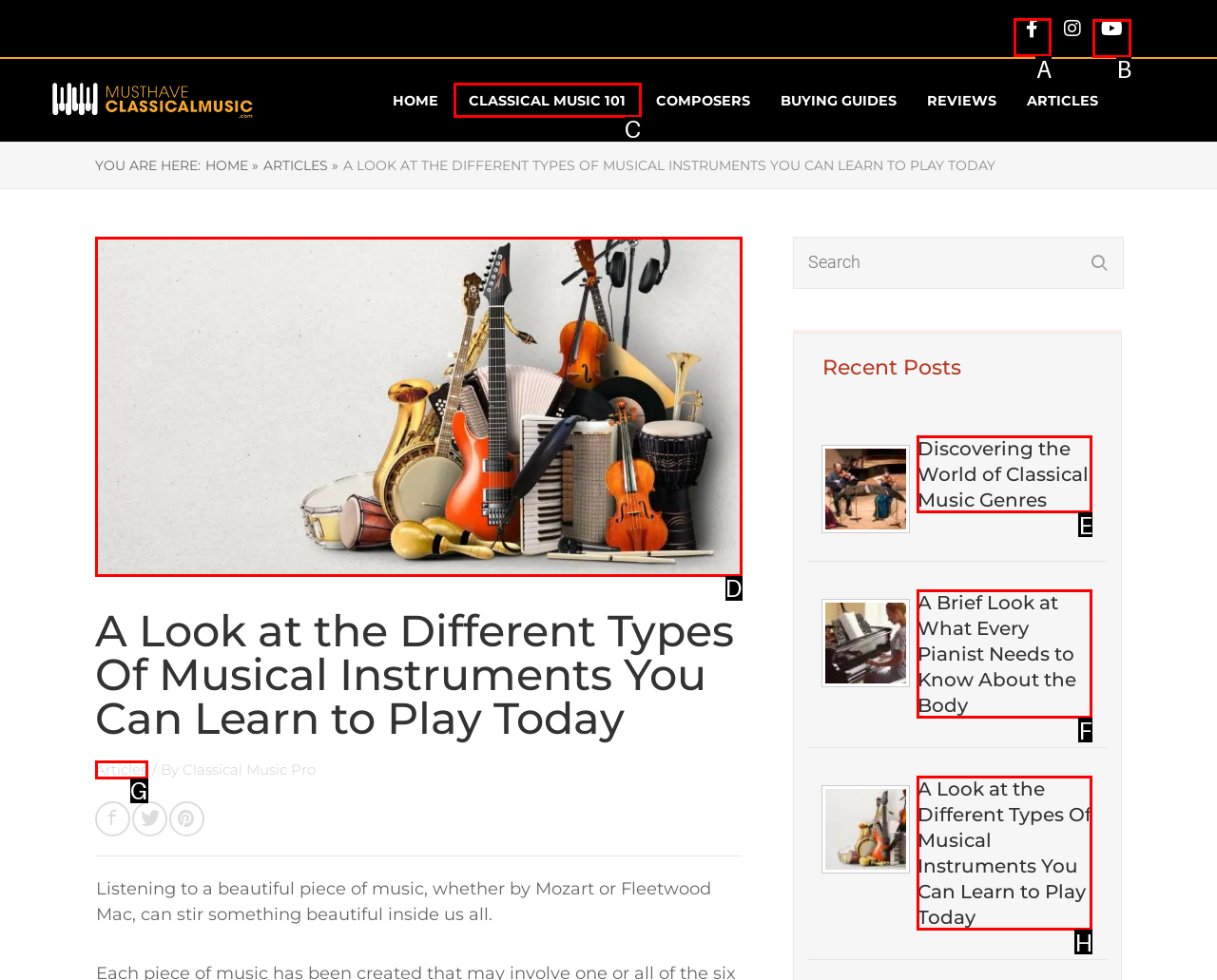Tell me which one HTML element I should click to complete the following instruction: Click on Facebook link
Answer with the option's letter from the given choices directly.

A